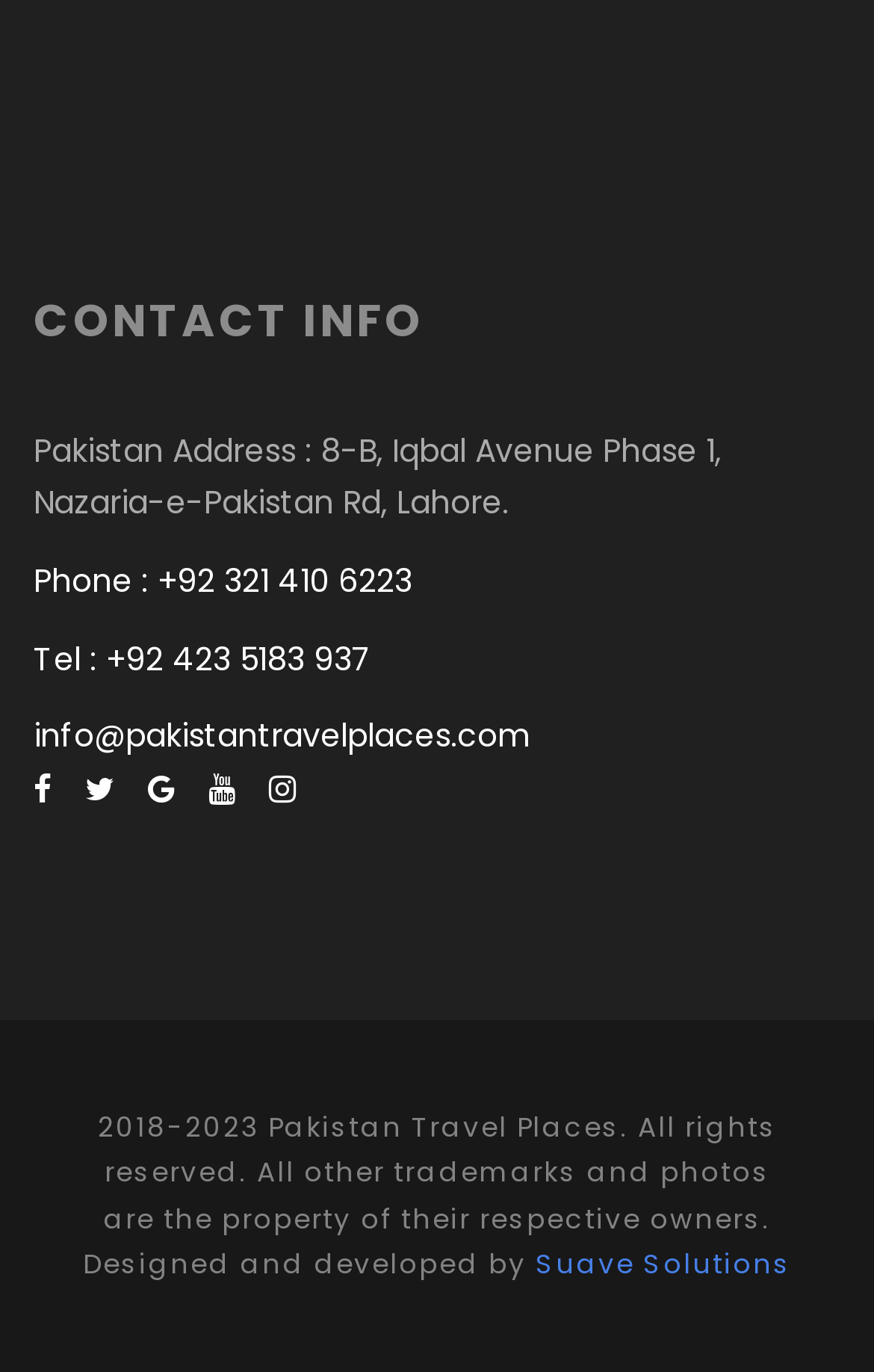Provide a one-word or short-phrase answer to the question:
How many social media links are there?

5